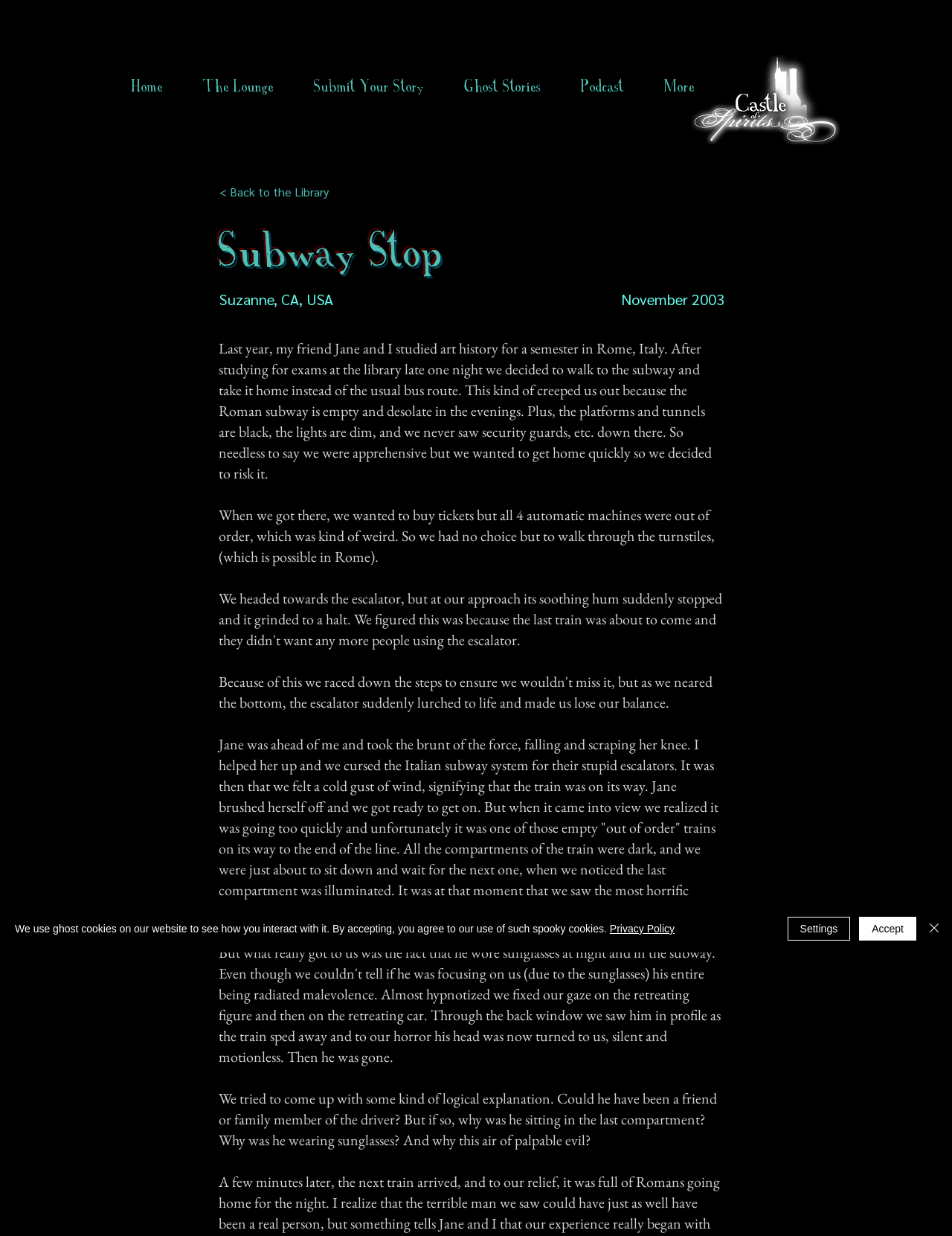Answer briefly with one word or phrase:
How many navigation links are available?

6